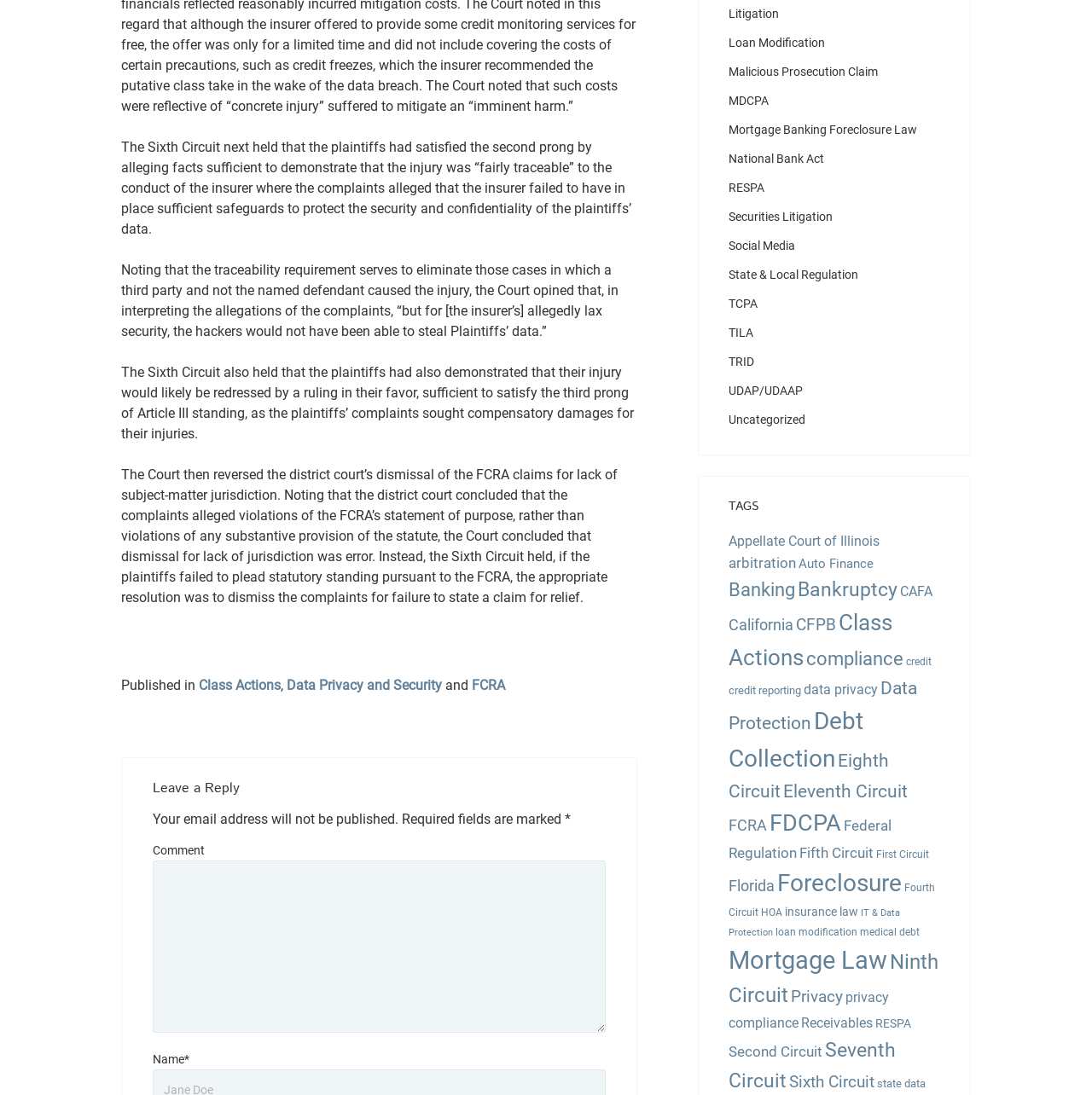What is the purpose of the 'Print Friendly, PDF & Email' link?
Kindly offer a detailed explanation using the data available in the image.

The purpose of the 'Print Friendly, PDF & Email' link is to allow users to print or share the article in a friendly format, which can be inferred from the text content of the link and its position on the webpage.